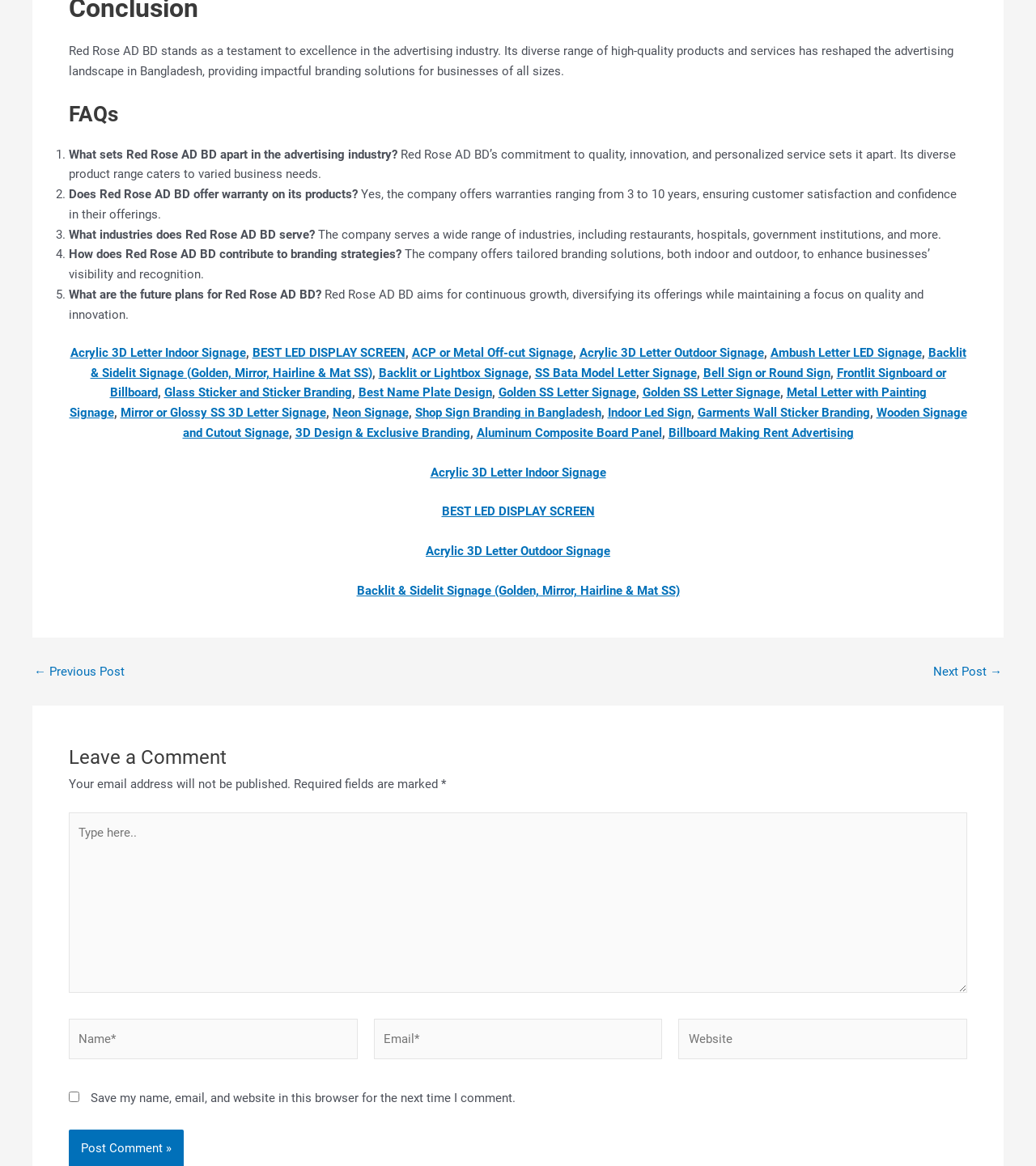Using the information in the image, give a detailed answer to the following question: How many years of warranty does the company offer?

In the FAQ section, it is mentioned that the company offers warranties ranging from 3 to 10 years, ensuring customer satisfaction and confidence in their offerings.